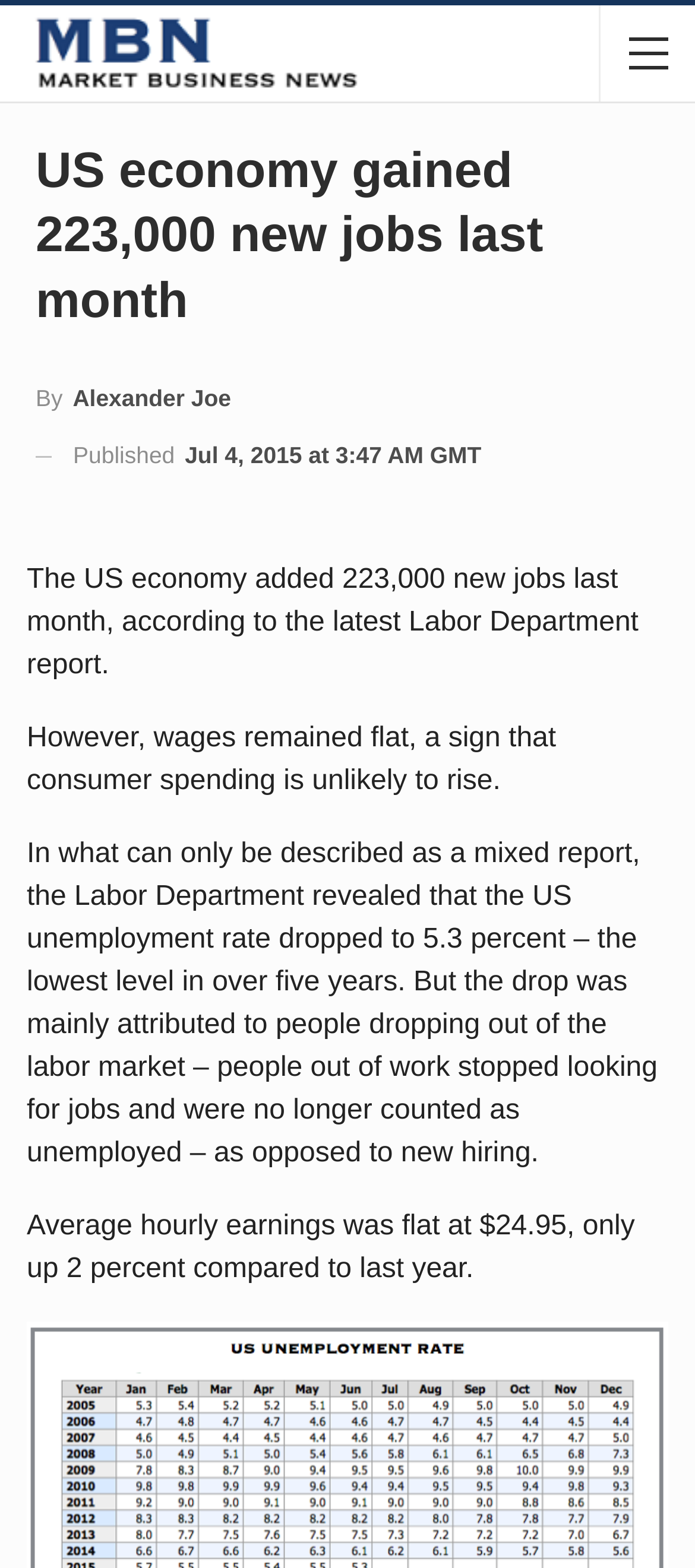Please answer the following question using a single word or phrase: What is the average hourly earnings mentioned in the article?

$24.95